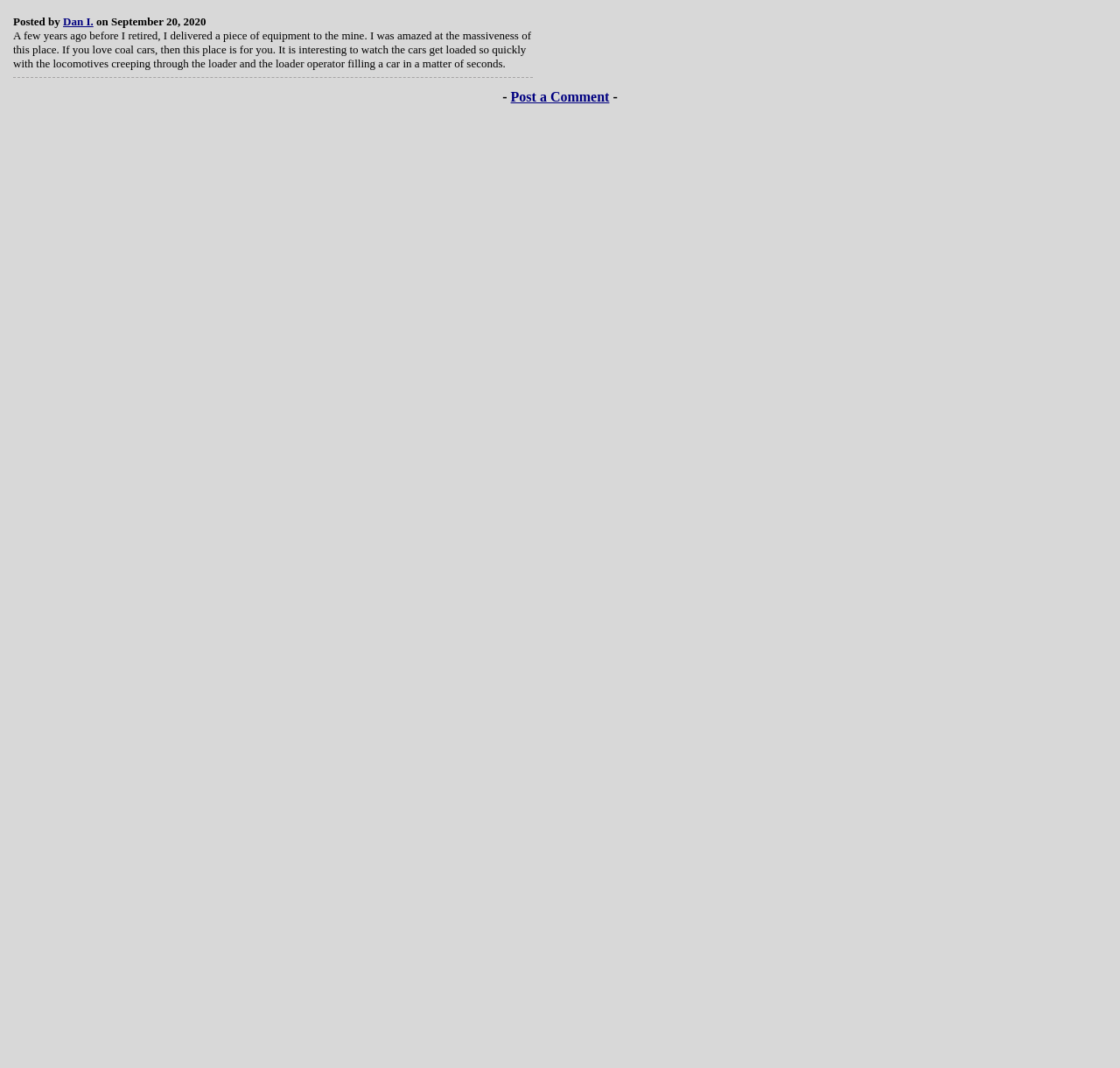Write an extensive caption that covers every aspect of the webpage.

This webpage appears to be a blog post or an article about a personal experience visiting a mine. At the top, there is a header section that spans almost the entire width of the page, containing a brief description of the post written by Dan I. on September 20, 2020. This header section is divided into two parts: the left side contains the author's name and date, while the right side has a brief summary of the post.

Below the header section, there is a large block of text that occupies most of the page's width, describing the author's experience visiting the mine. The text is quite detailed, mentioning the author's amazement at the mine's massive size and the process of loading coal cars.

On the right side of the page, there are three horizontal elements: a separator line, a link to "Post a Comment", and another separator line. These elements are stacked vertically and are positioned near the top of the page.

There are no images on the page. The overall content is focused on the text, with a simple layout that makes it easy to read.